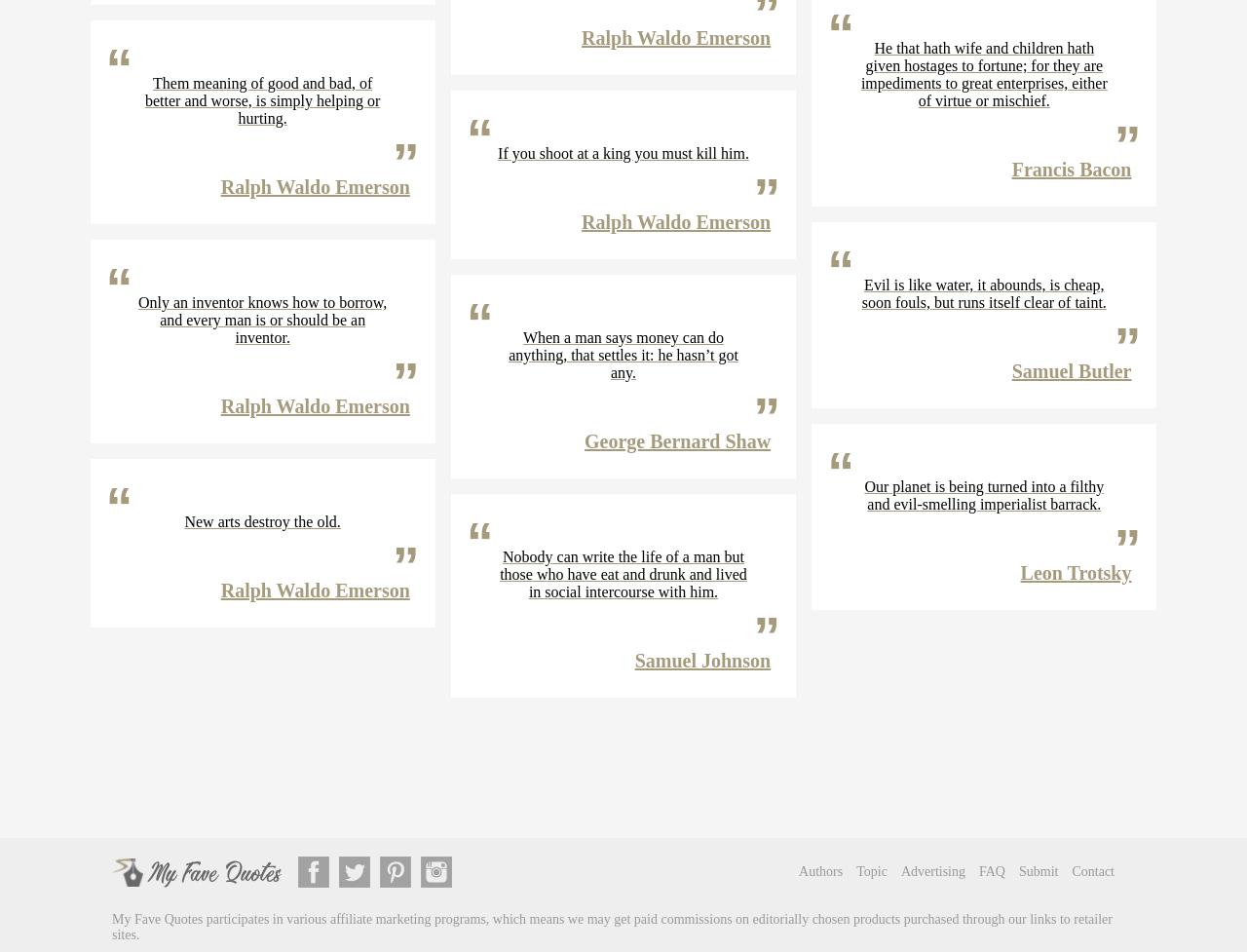Please answer the following question using a single word or phrase: 
How many authors are quoted on this page?

5